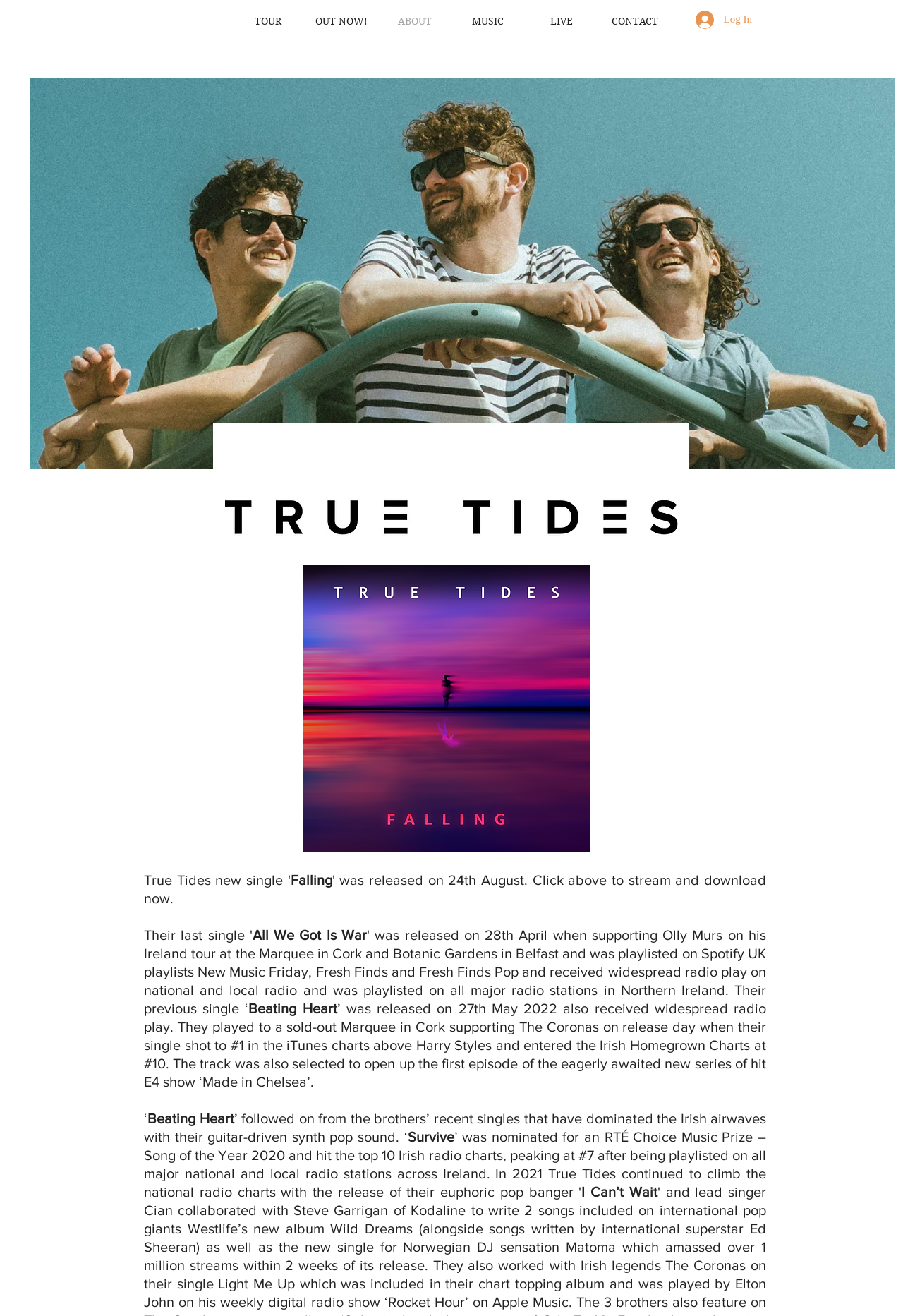Highlight the bounding box coordinates of the element you need to click to perform the following instruction: "View Falling artwork."

[0.335, 0.429, 0.653, 0.647]